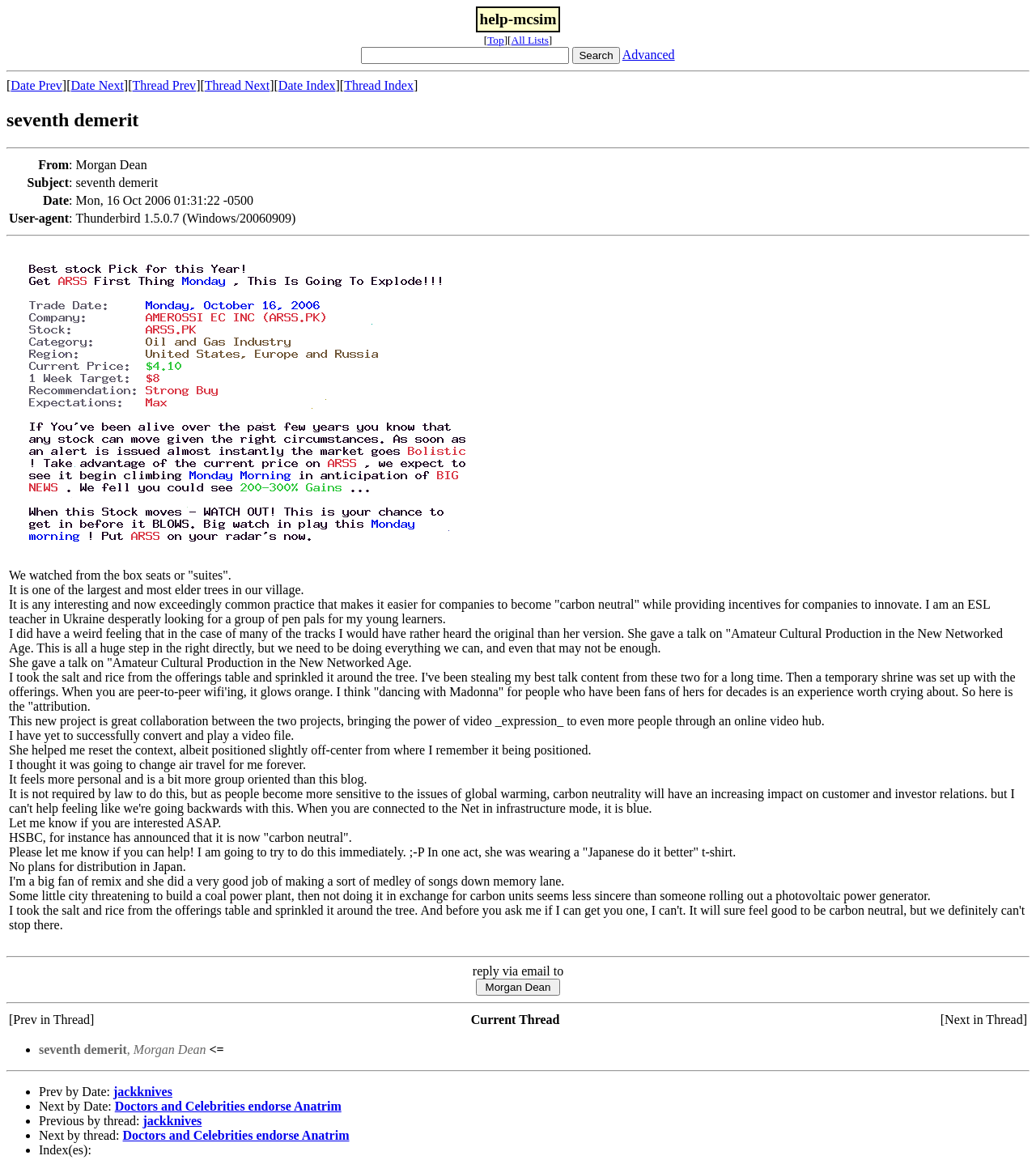Locate the bounding box coordinates of the area you need to click to fulfill this instruction: 'Search for something'. The coordinates must be in the form of four float numbers ranging from 0 to 1: [left, top, right, bottom].

[0.349, 0.04, 0.55, 0.055]